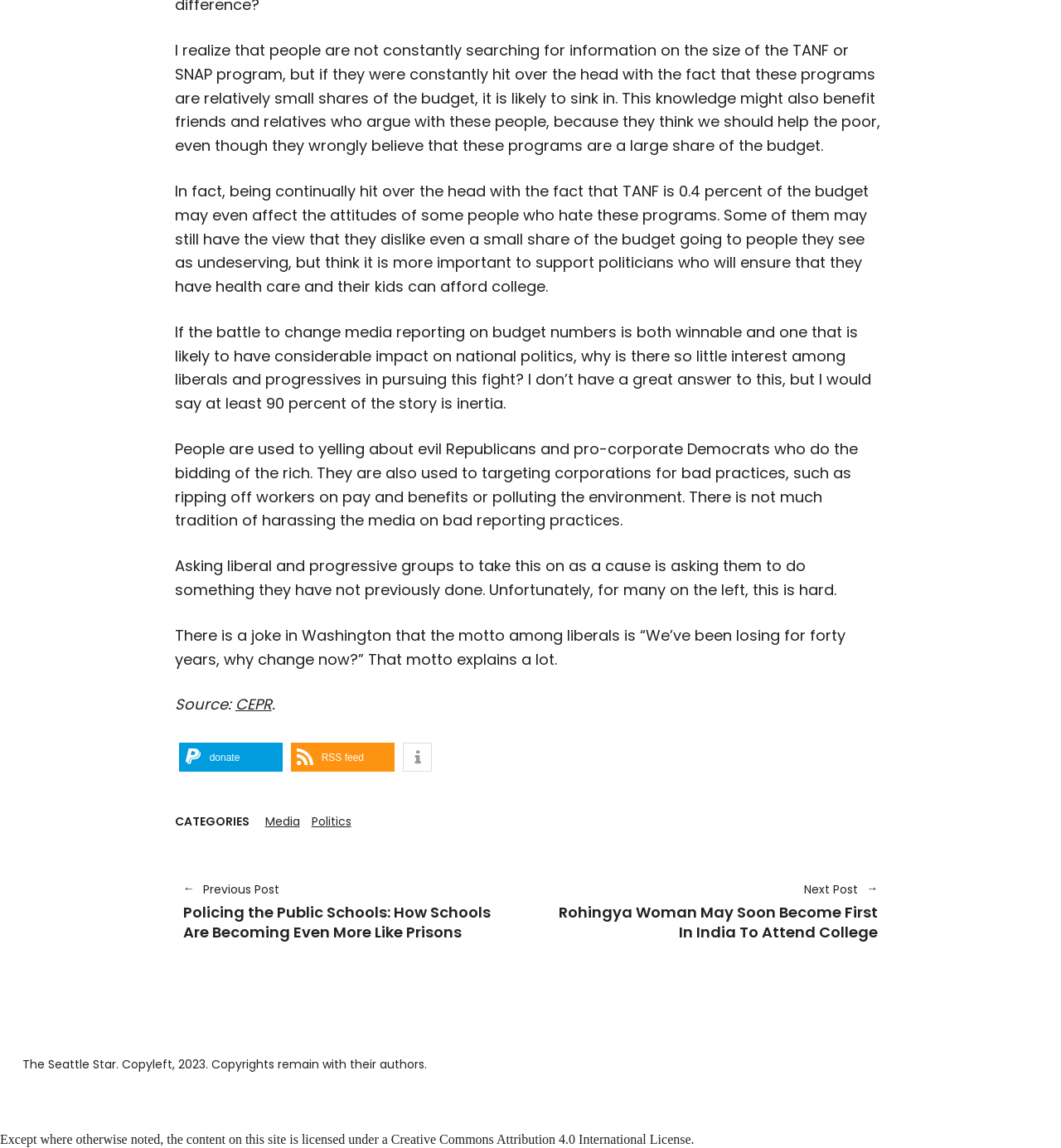Locate the bounding box coordinates of the area where you should click to accomplish the instruction: "Visit the 'Media' category".

[0.25, 0.708, 0.283, 0.724]